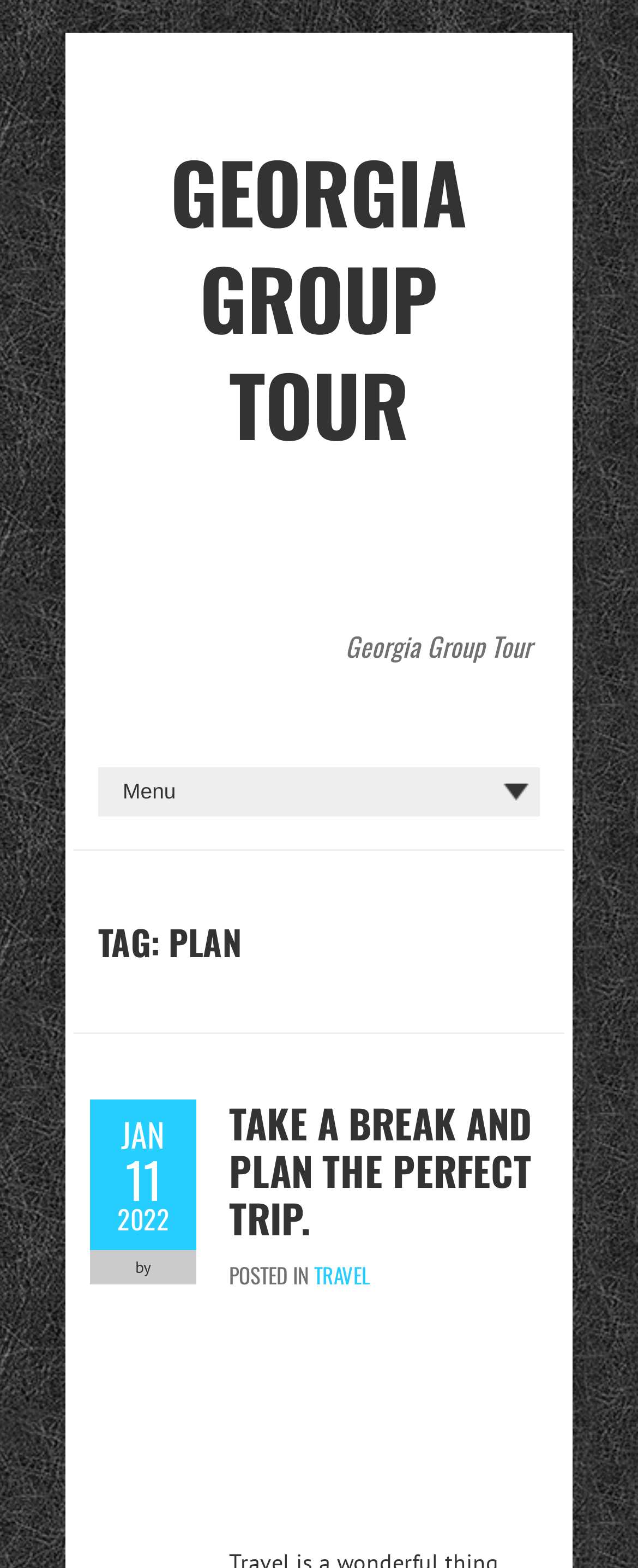Give the bounding box coordinates for the element described as: "Travel".

[0.492, 0.802, 0.579, 0.823]